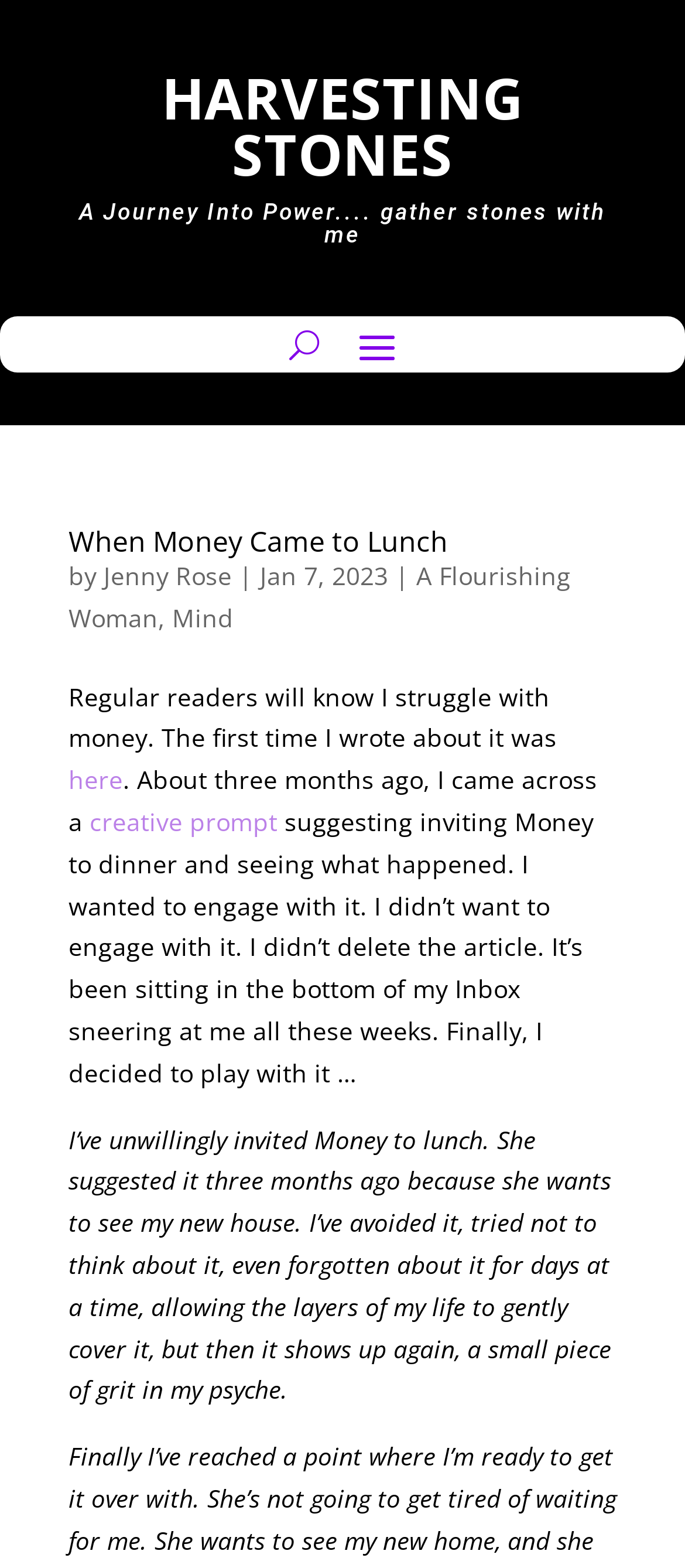Identify the bounding box of the UI element that matches this description: "When Money Came to Lunch".

[0.1, 0.333, 0.654, 0.357]